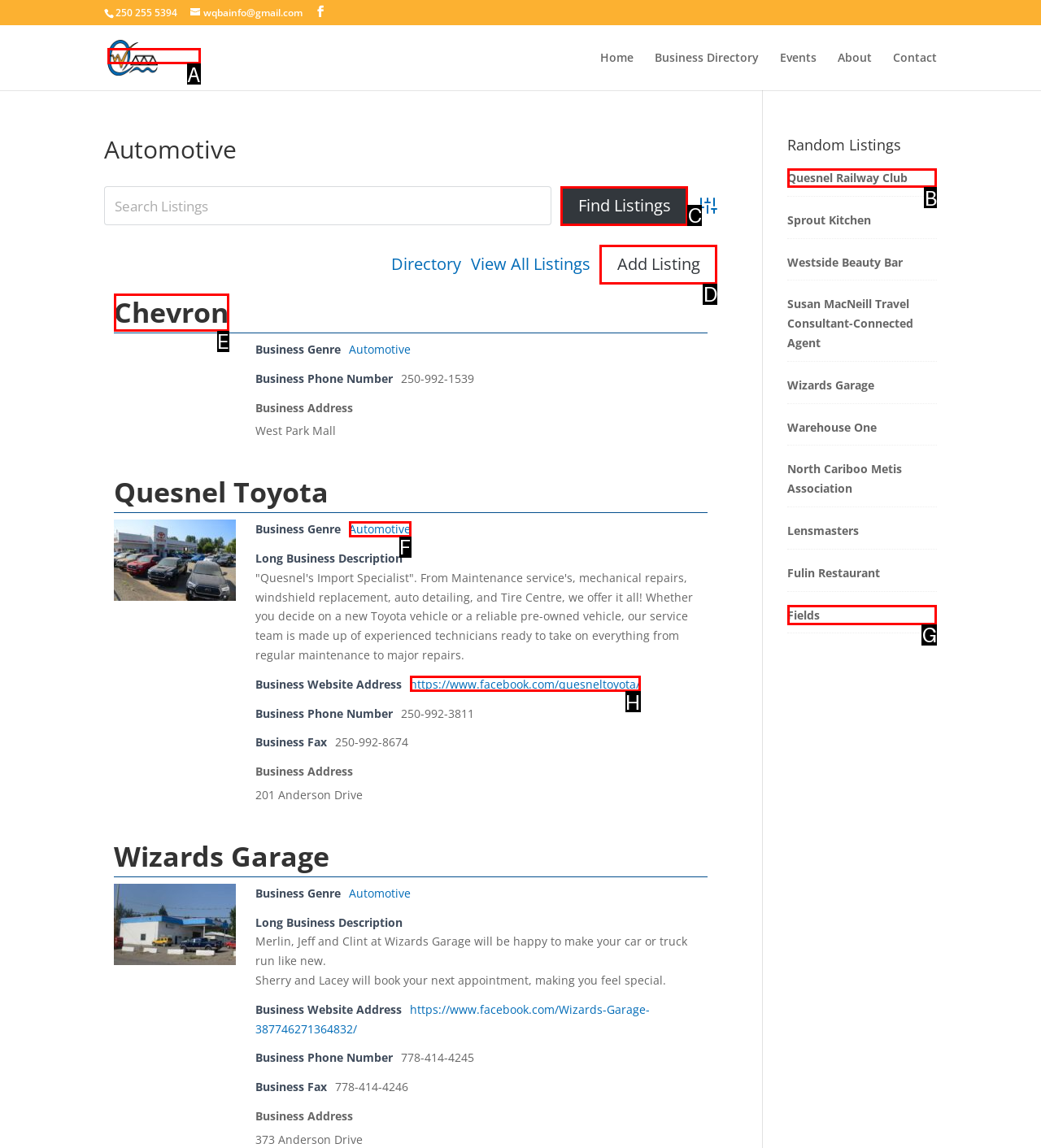Based on the given description: alt="West Quesnel Business Association", identify the correct option and provide the corresponding letter from the given choices directly.

A